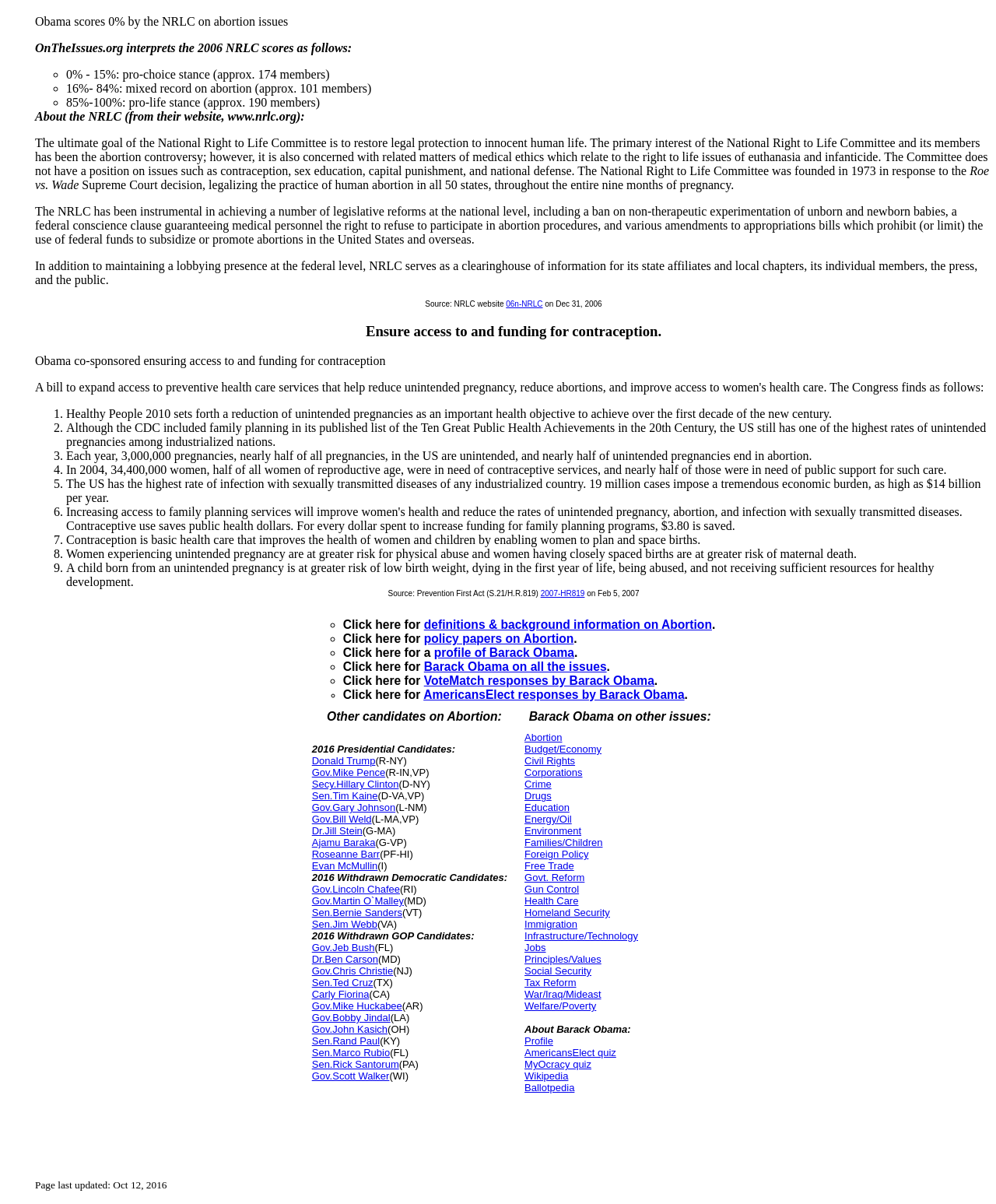Please identify the bounding box coordinates of the element I need to click to follow this instruction: "Learn about Barack Obama's stance on abortion".

[0.035, 0.268, 0.996, 0.282]